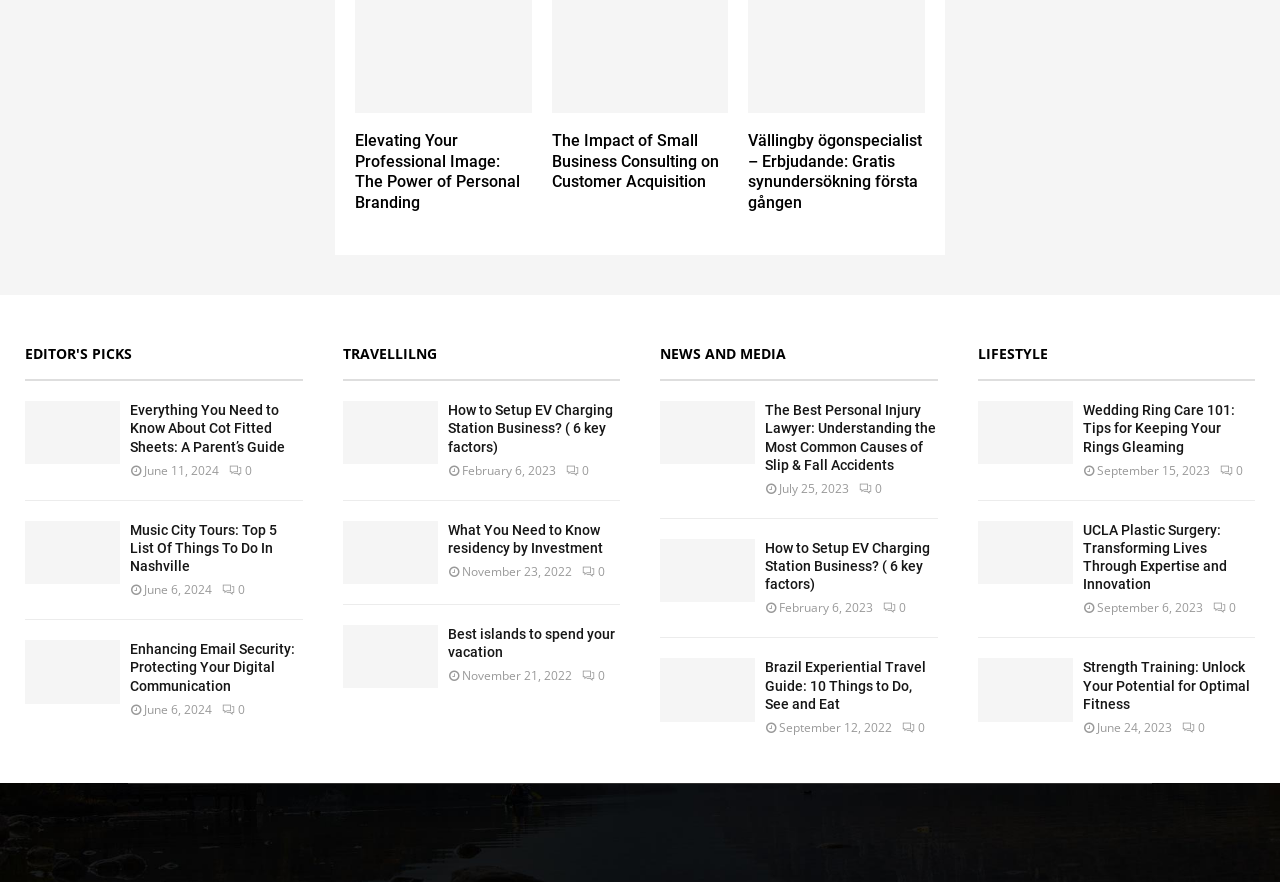What is the title of the first article in the 'EDITOR'S PICKS' section?
Please respond to the question with a detailed and thorough explanation.

I found the 'EDITOR'S PICKS' section by looking for the heading element with the text 'EDITOR'S PICKS'. Then, I looked for the first article element under this section, which has a heading element with the text 'Everything You Need to Know About Cot Fitted Sheets: A Parent’s Guide'.